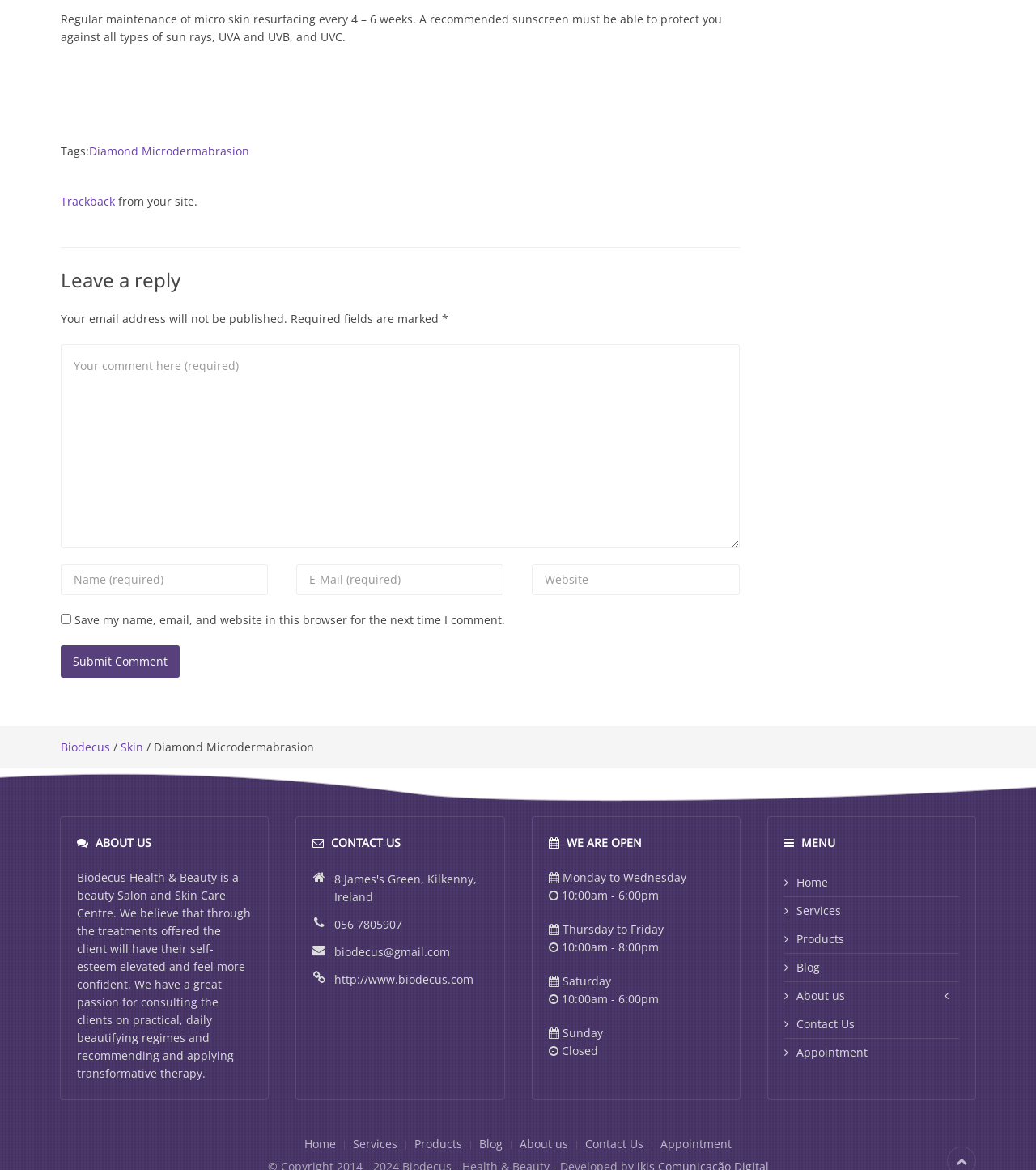What is the operating hour of Biodecus on Saturday?
Based on the image, provide your answer in one word or phrase.

10:00am - 6:00pm